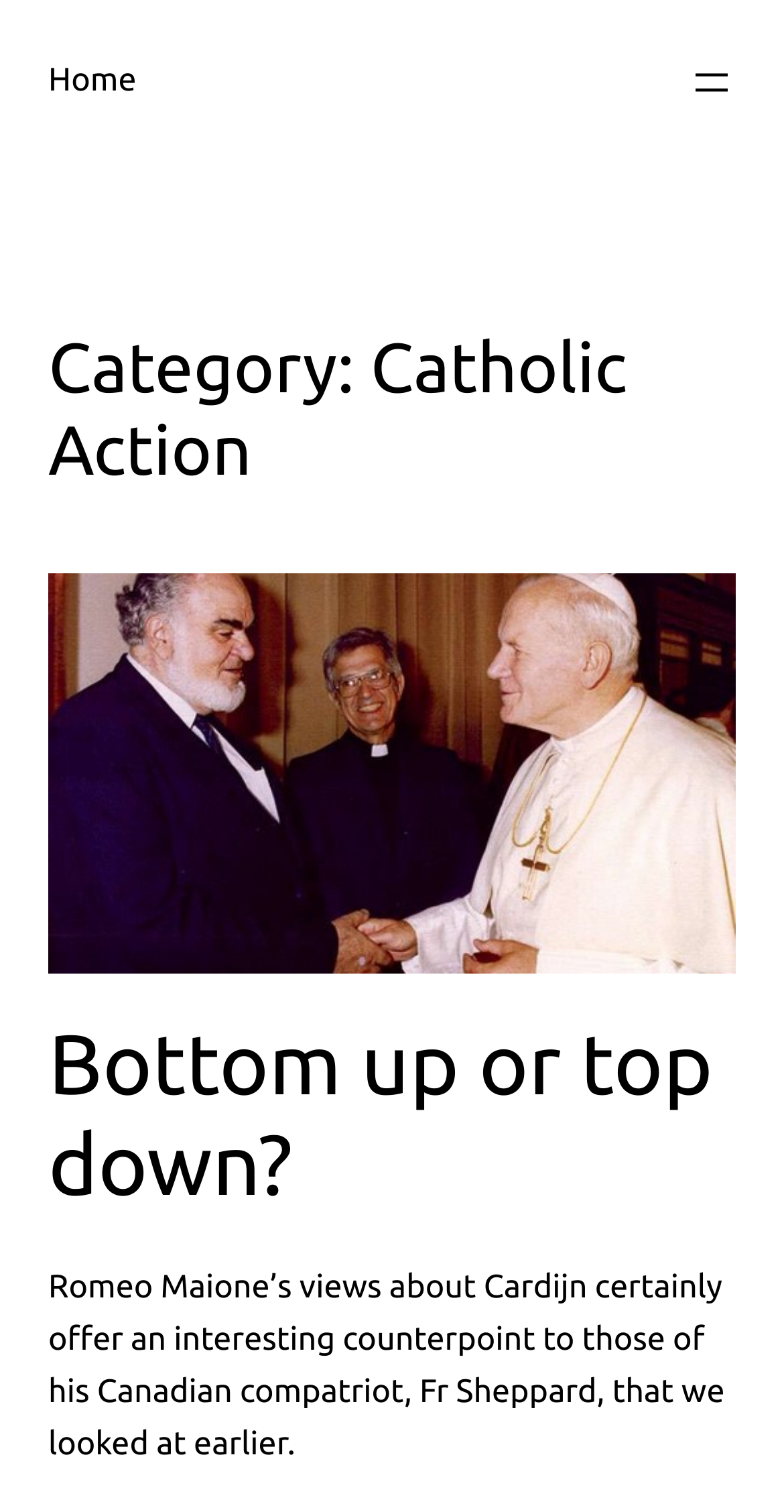What is the topic of the article below the figure?
Please provide a single word or phrase based on the screenshot.

Bottom up or top down?